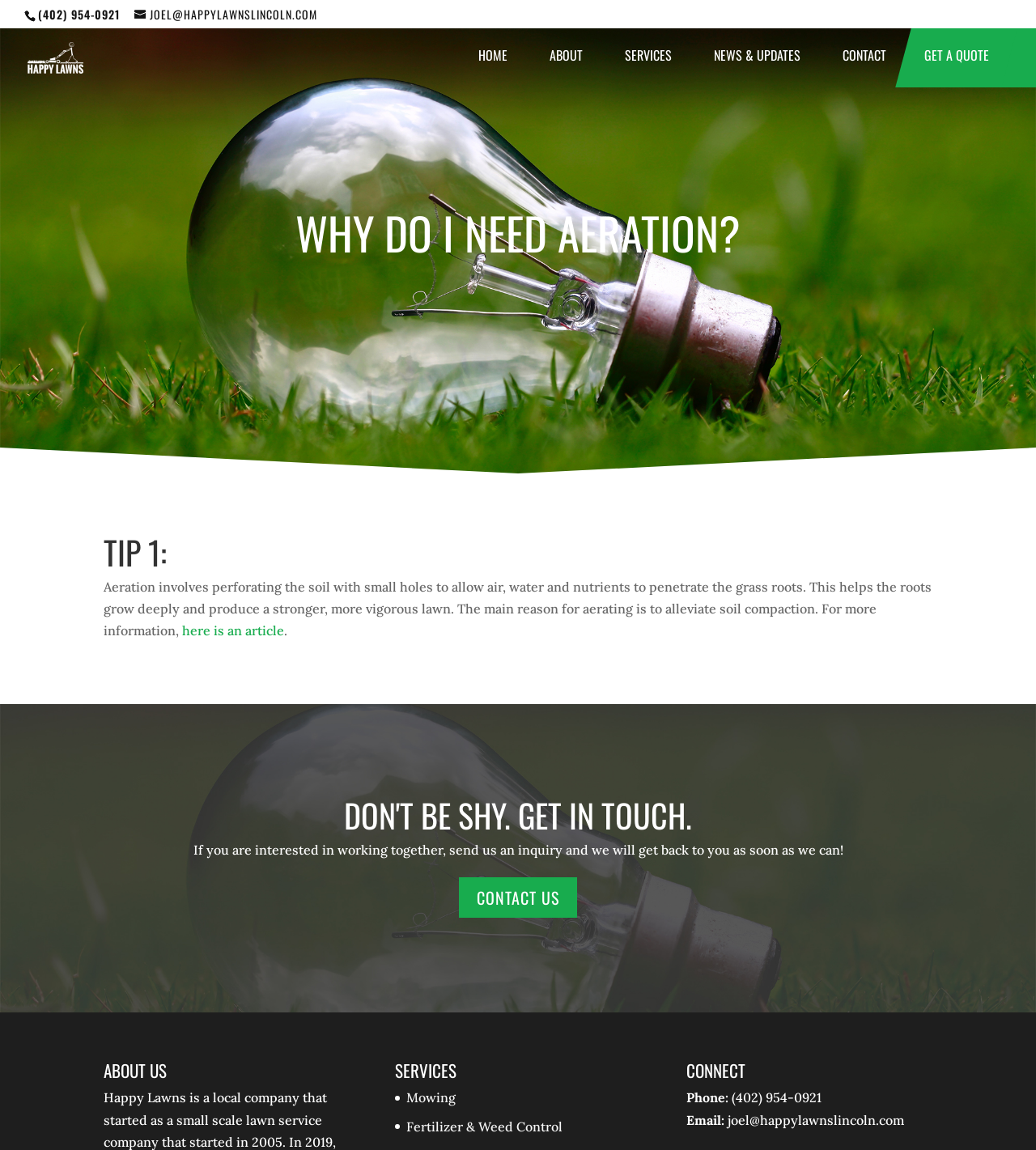Could you provide the bounding box coordinates for the portion of the screen to click to complete this instruction: "Contact us"?

[0.443, 0.763, 0.557, 0.798]